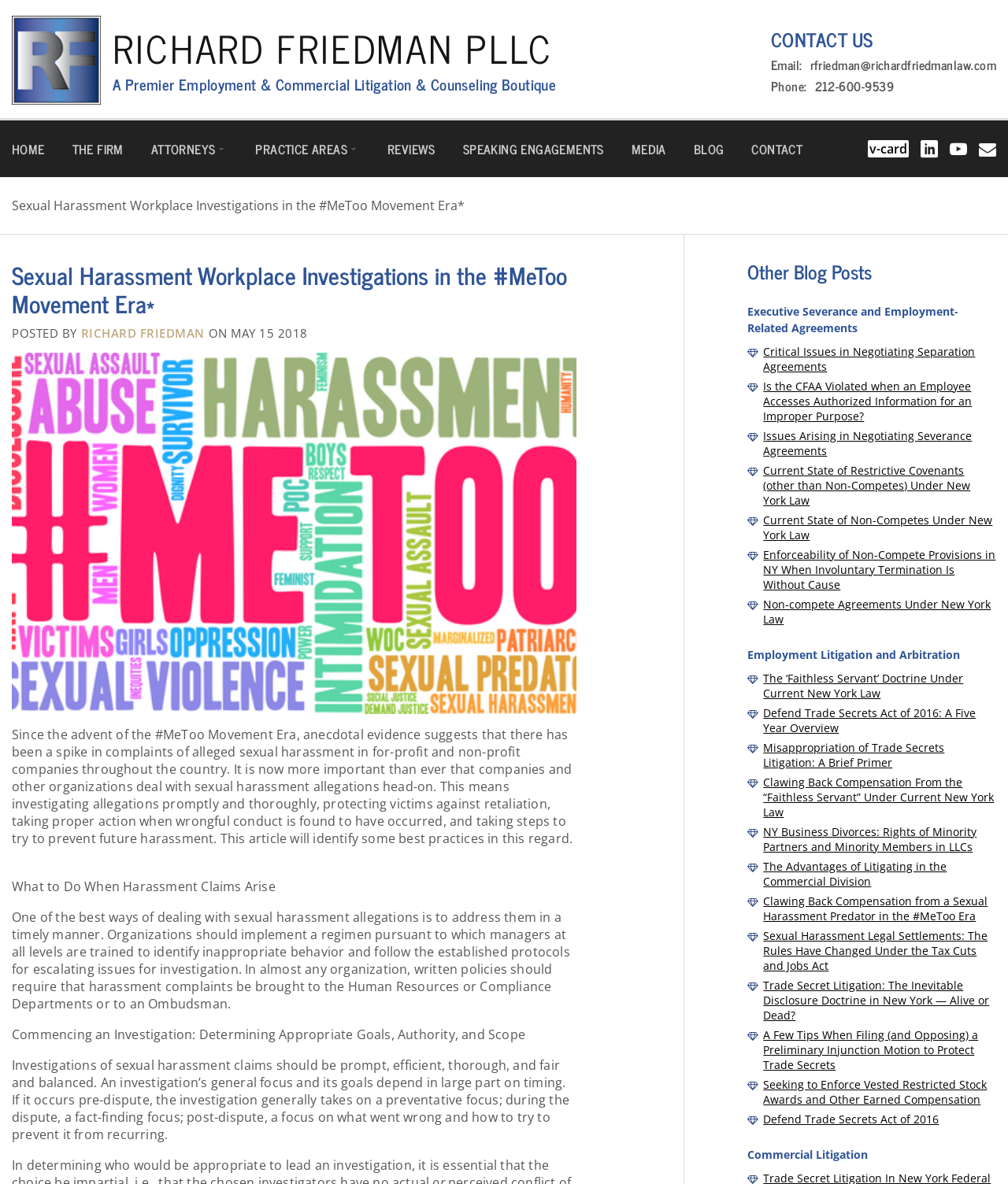Use a single word or phrase to respond to the question:
What should organizations implement to deal with sexual harassment allegations?

A regimen for managers to identify inappropriate behavior